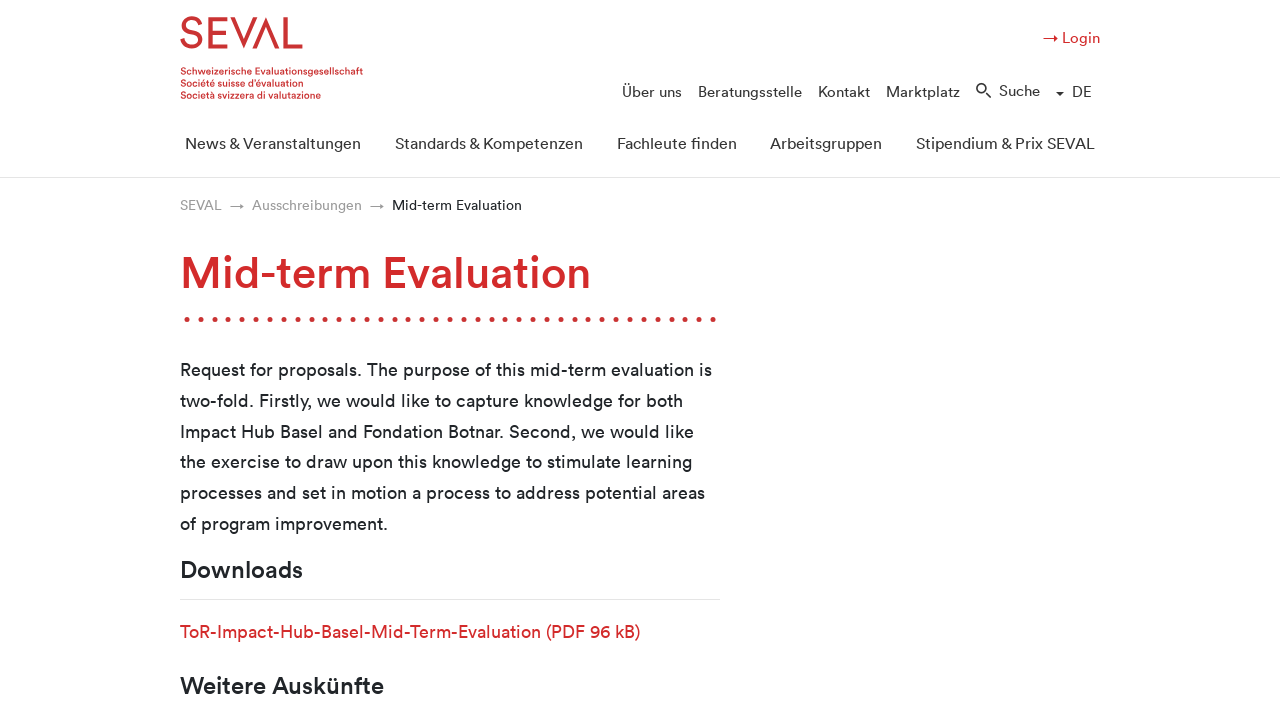Create an in-depth description of the webpage, covering main sections.

The webpage is about a mid-term evaluation for SEVAL. At the top left corner, there is a logo of SEVAL, which is a link to the start page. Below the logo, there are several links to navigate to different parts of the website, including the start page, main navigation, content, contact page, sitemap, search, and login.

On the top right corner, there is a link to login. Below it, there are several links to different sections of the website, including "Über uns", "Beratungsstelle", "Kontakt", "Marktplatz", and "Suche". There is also a language selection link with a menu.

The main content of the webpage is divided into several sections. The first section has a heading "Mid-term Evaluation" and a paragraph of text describing the purpose of the evaluation. Below the paragraph, there is a section with a heading "Downloads" and a link to download a PDF file. The last section has a heading "Weitere Auskünfte" but does not contain any additional information.

There are also several links to other sections of the website, including "News & Veranstaltungen", "Standards & Kompetenzen", "Fachleute finden", "Arbeitsgruppen", and "Stipendium & Prix SEVAL". These links are located below the main navigation links and are grouped together.